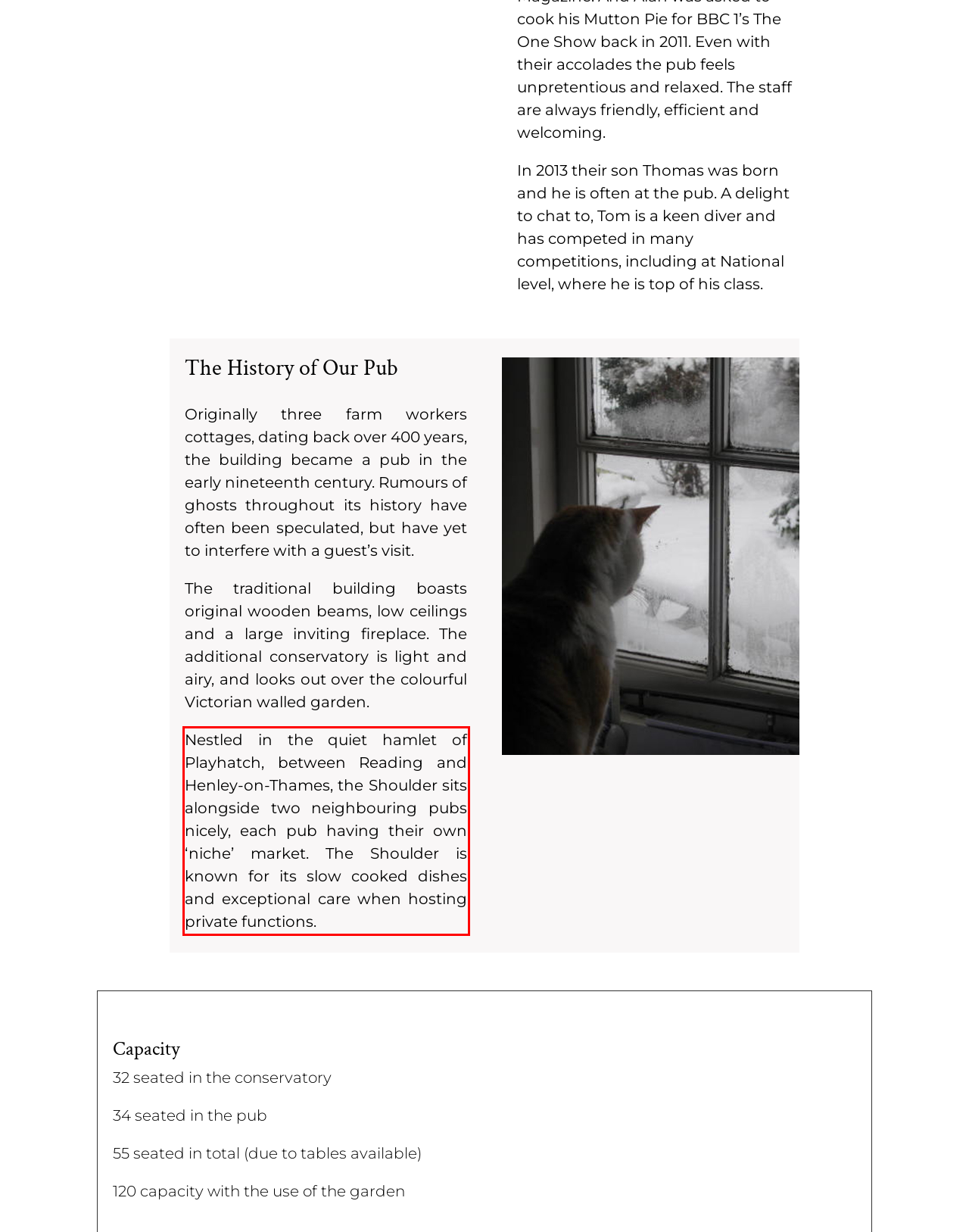You have a screenshot of a webpage where a UI element is enclosed in a red rectangle. Perform OCR to capture the text inside this red rectangle.

Nestled in the quiet hamlet of Playhatch, between Reading and Henley-on-Thames, the Shoulder sits alongside two neighbouring pubs nicely, each pub having their own ‘niche’ market. The Shoulder is known for its slow cooked dishes and exceptional care when hosting private functions.